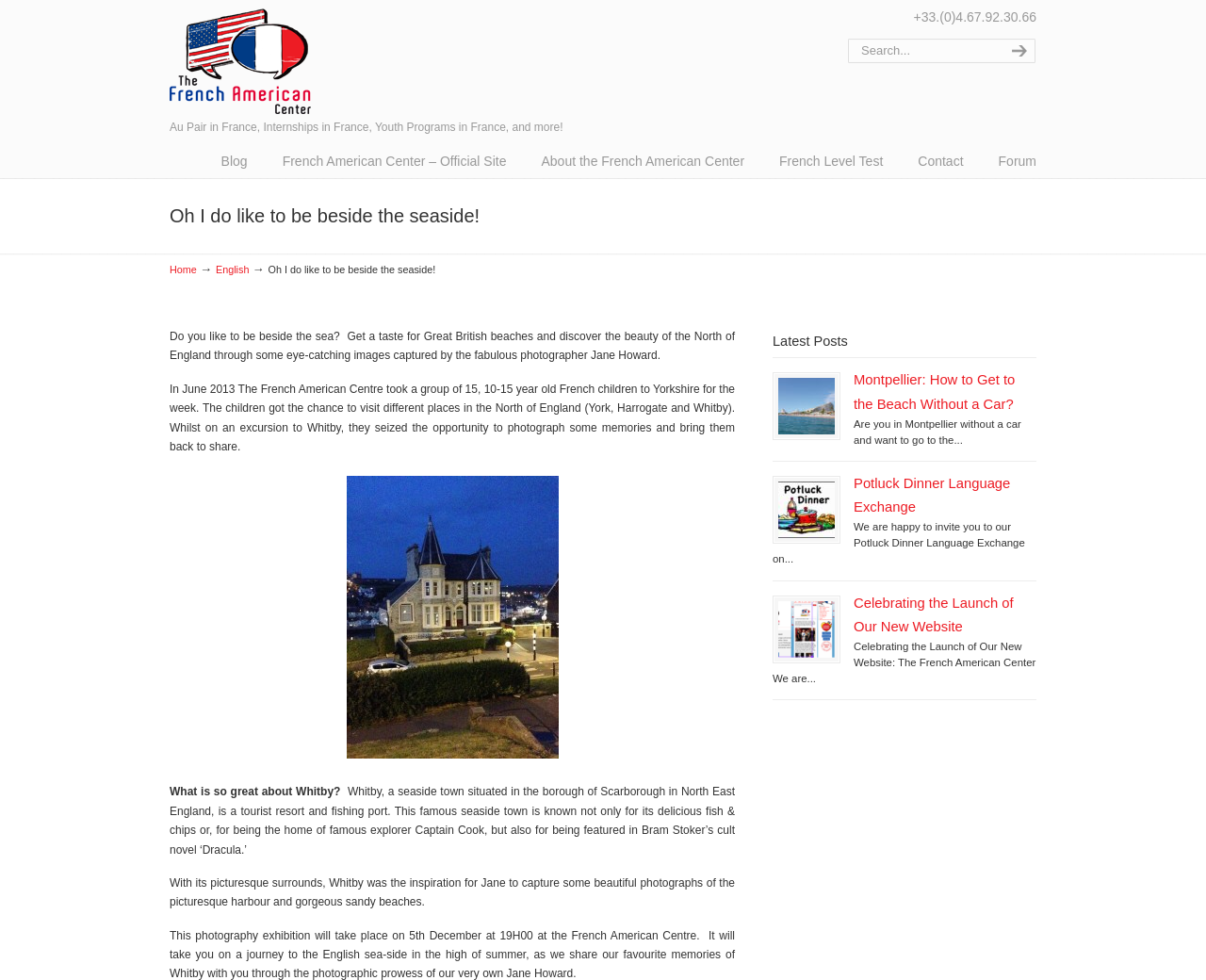Determine the coordinates of the bounding box for the clickable area needed to execute this instruction: "Check the latest post about Montpellier".

[0.645, 0.386, 0.692, 0.444]